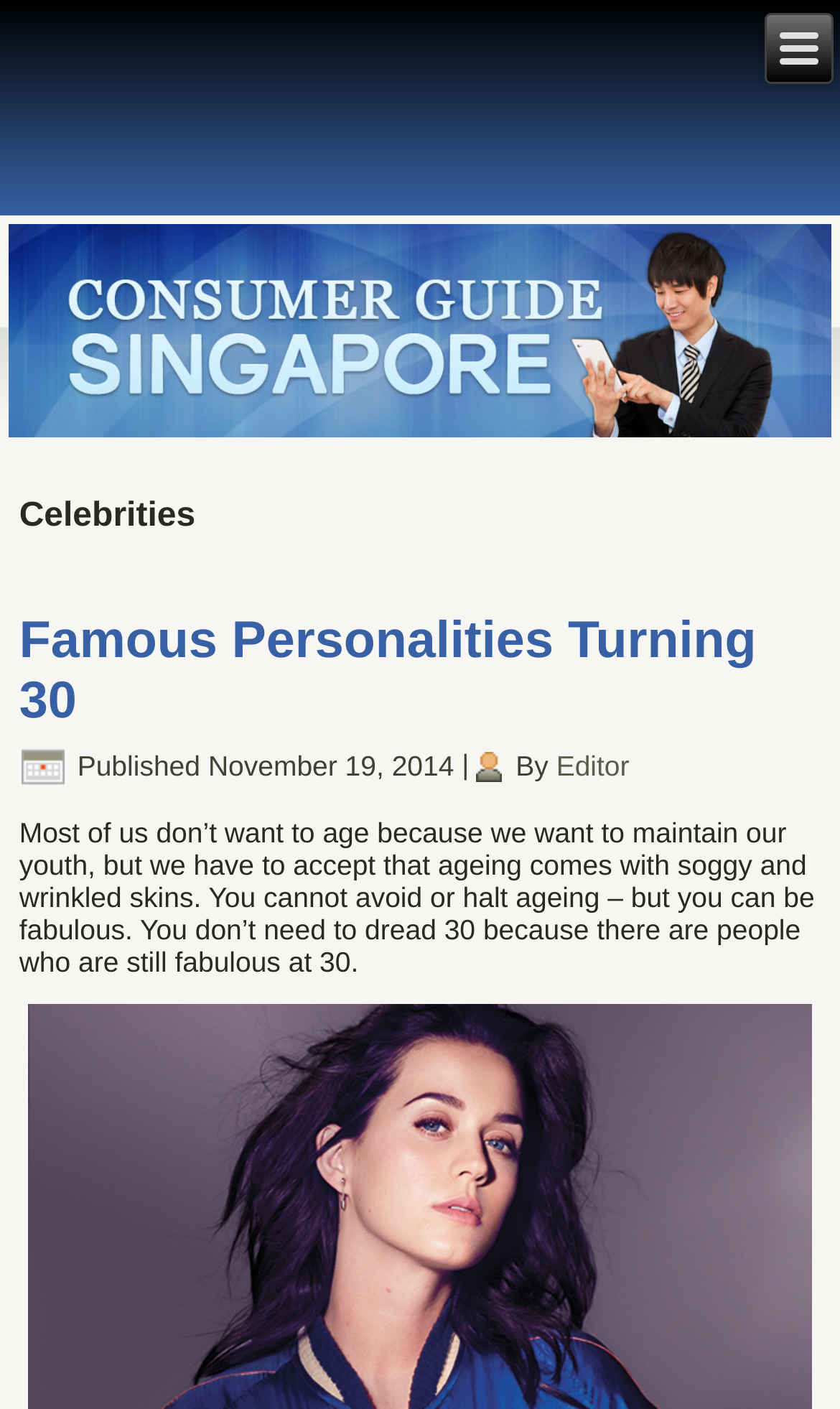Find the bounding box coordinates of the UI element according to this description: "Editor".

[0.662, 0.532, 0.749, 0.555]